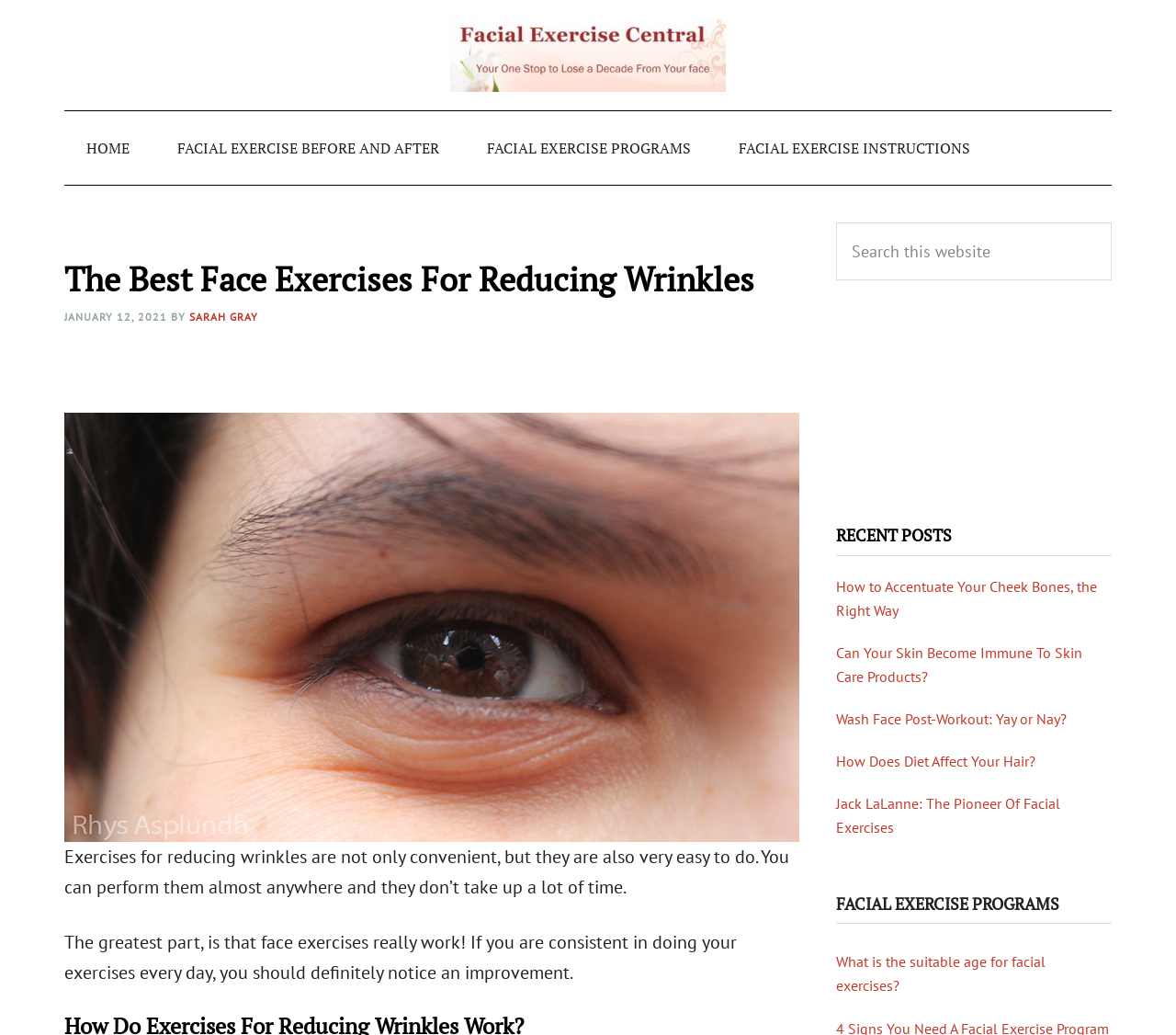What is the author of this article?
Please provide a single word or phrase based on the screenshot.

SARAH GRAY